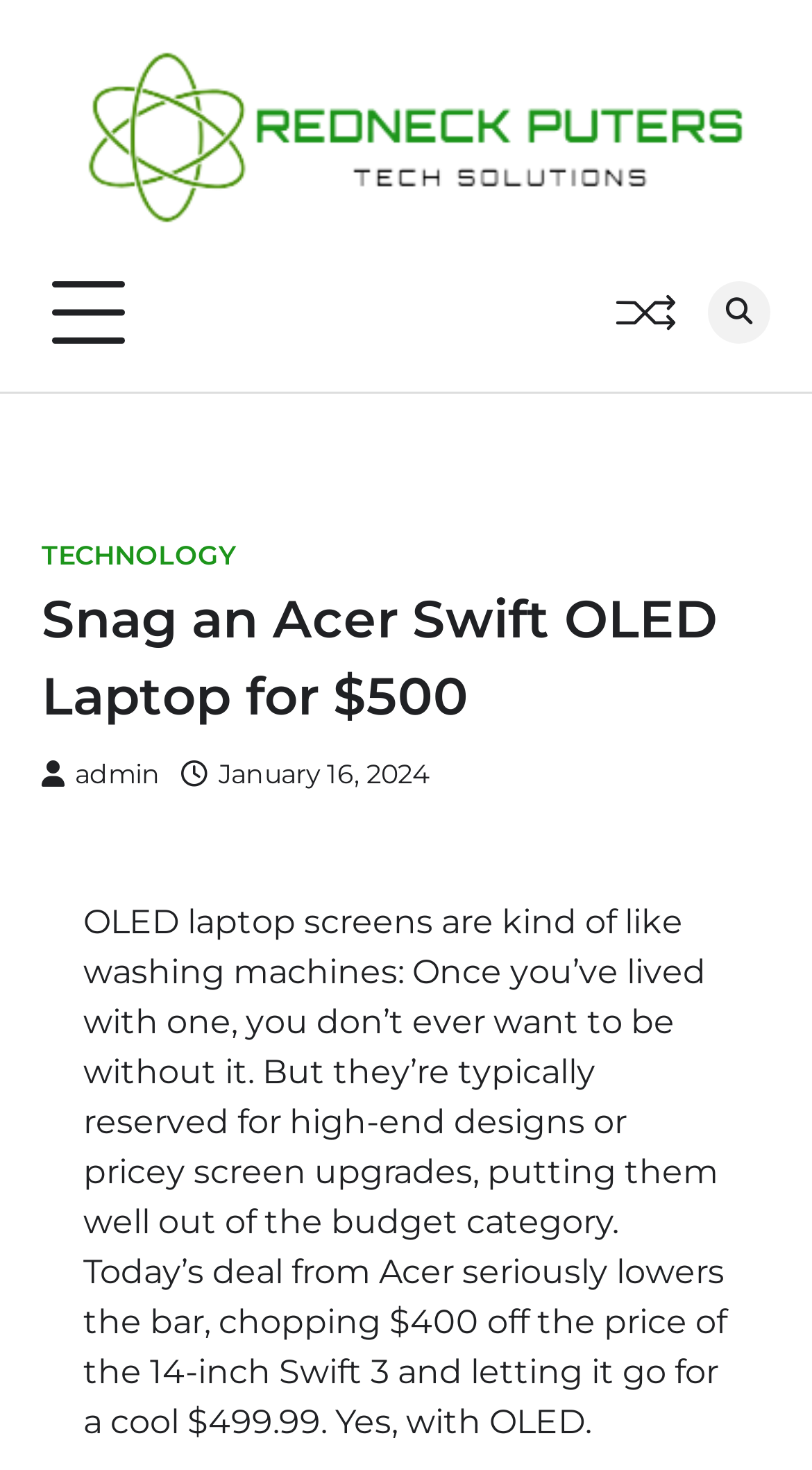What is the size of the Acer Swift 3 laptop?
Provide an in-depth and detailed answer to the question.

The answer can be found in the text description, which mentions 'the 14-inch Swift 3'.